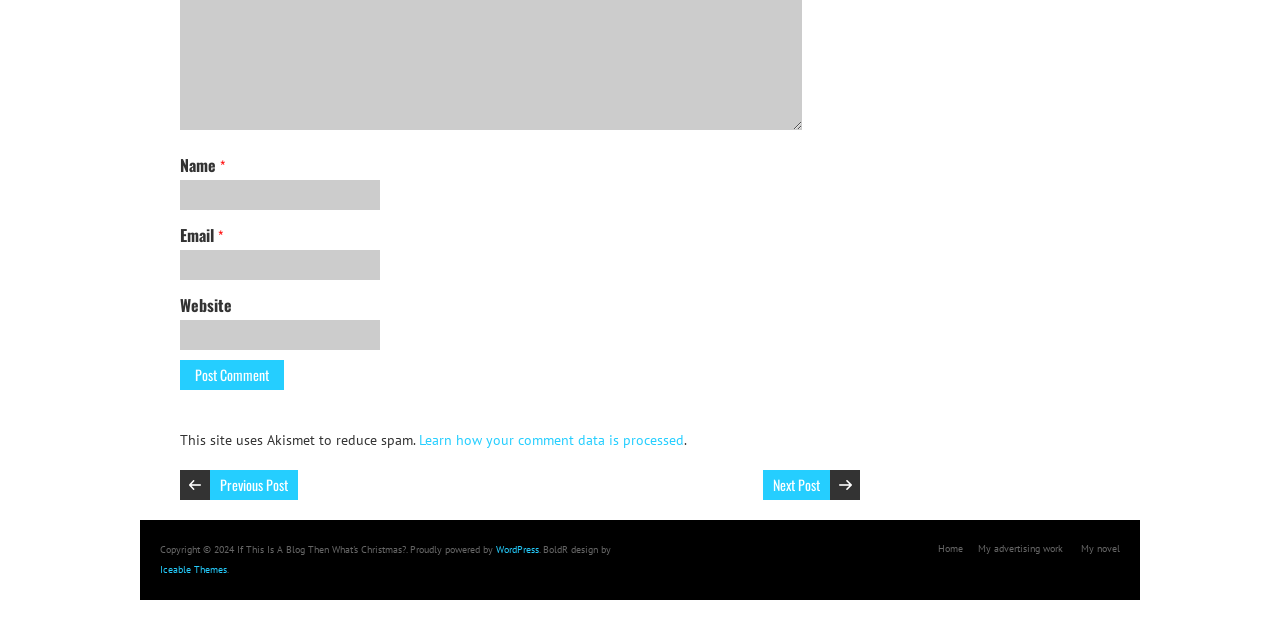Provide a short answer using a single word or phrase for the following question: 
What are the two links at the bottom of the page?

Previous Post and Next Post